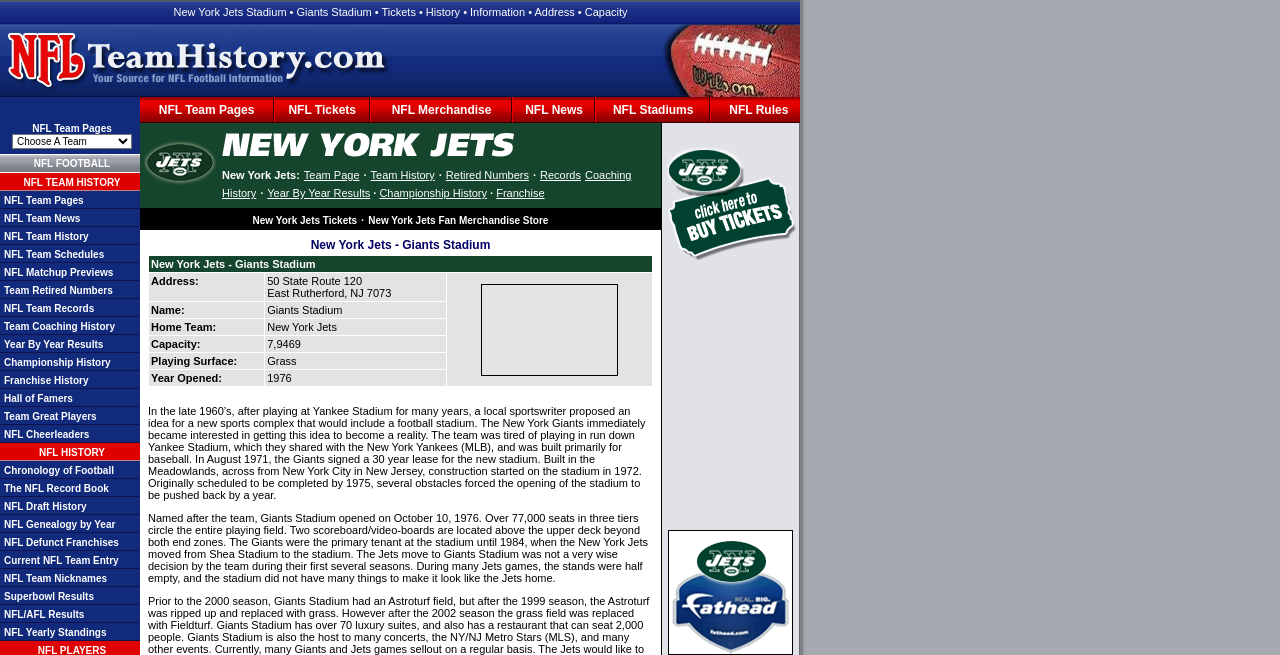What is the address of the Giants Stadium?
From the details in the image, answer the question comprehensively.

Although the webpage provides information about the Giants Stadium, it does not explicitly mention the address of the stadium.